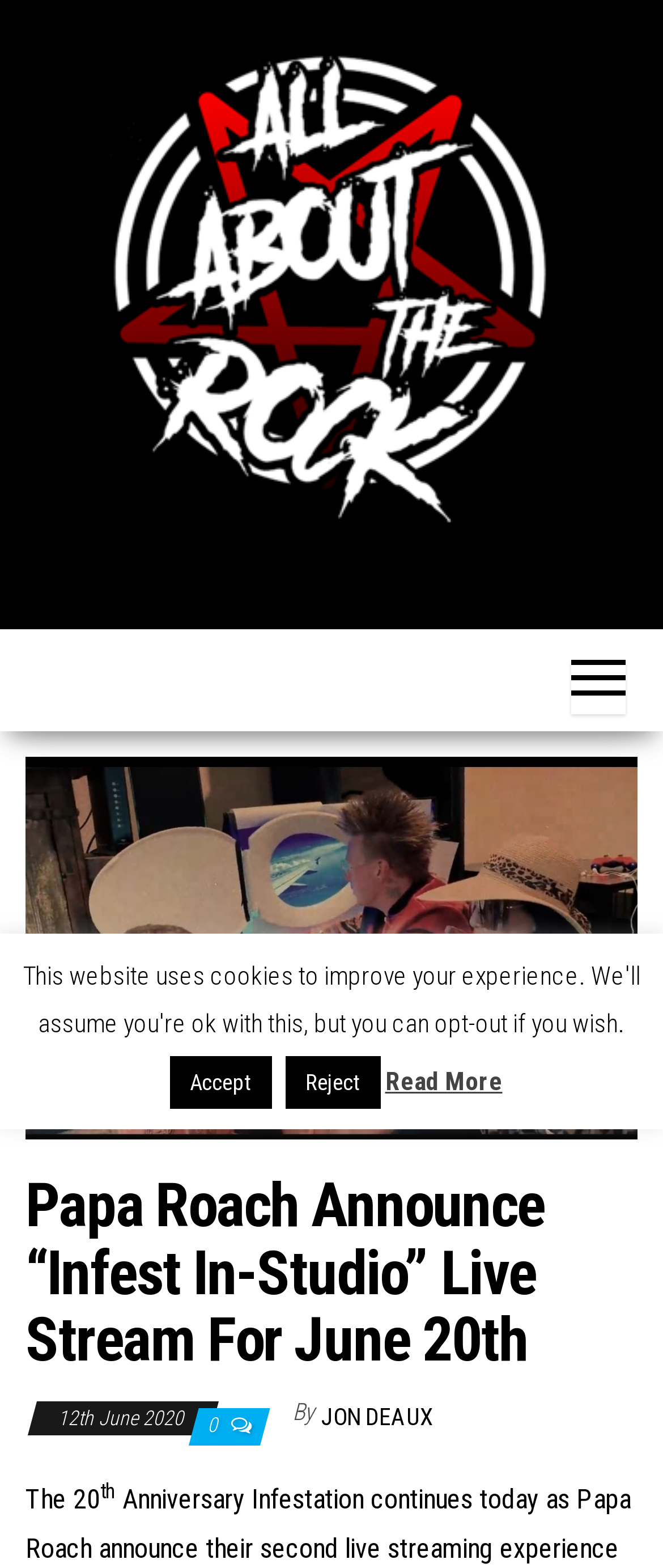Predict the bounding box of the UI element based on the description: "Read More". The coordinates should be four float numbers between 0 and 1, formatted as [left, top, right, bottom].

[0.581, 0.676, 0.758, 0.705]